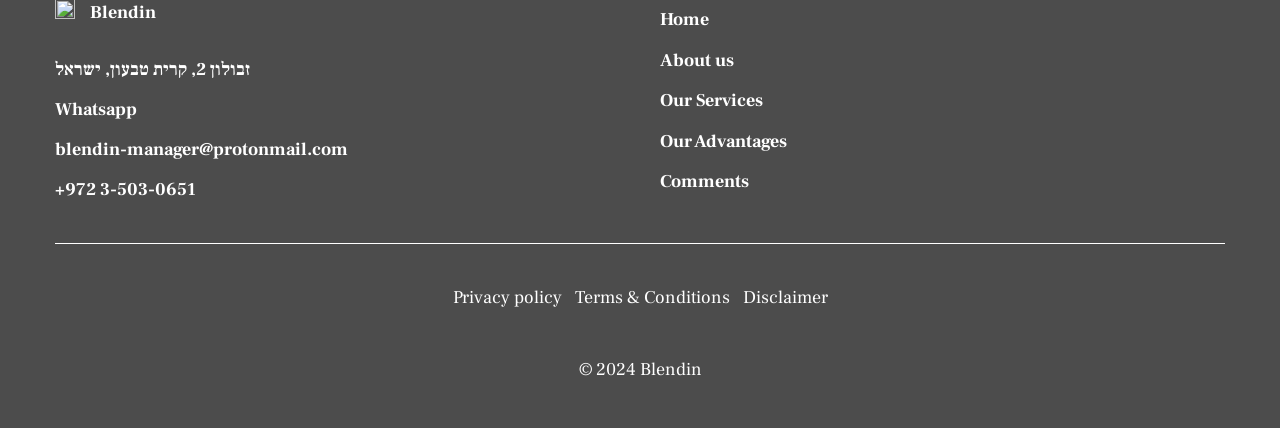Please look at the image and answer the question with a detailed explanation: What is the location mentioned on the webpage?

The location is mentioned in a heading element in the top section of the webpage, which appears to be an address in Hebrew.